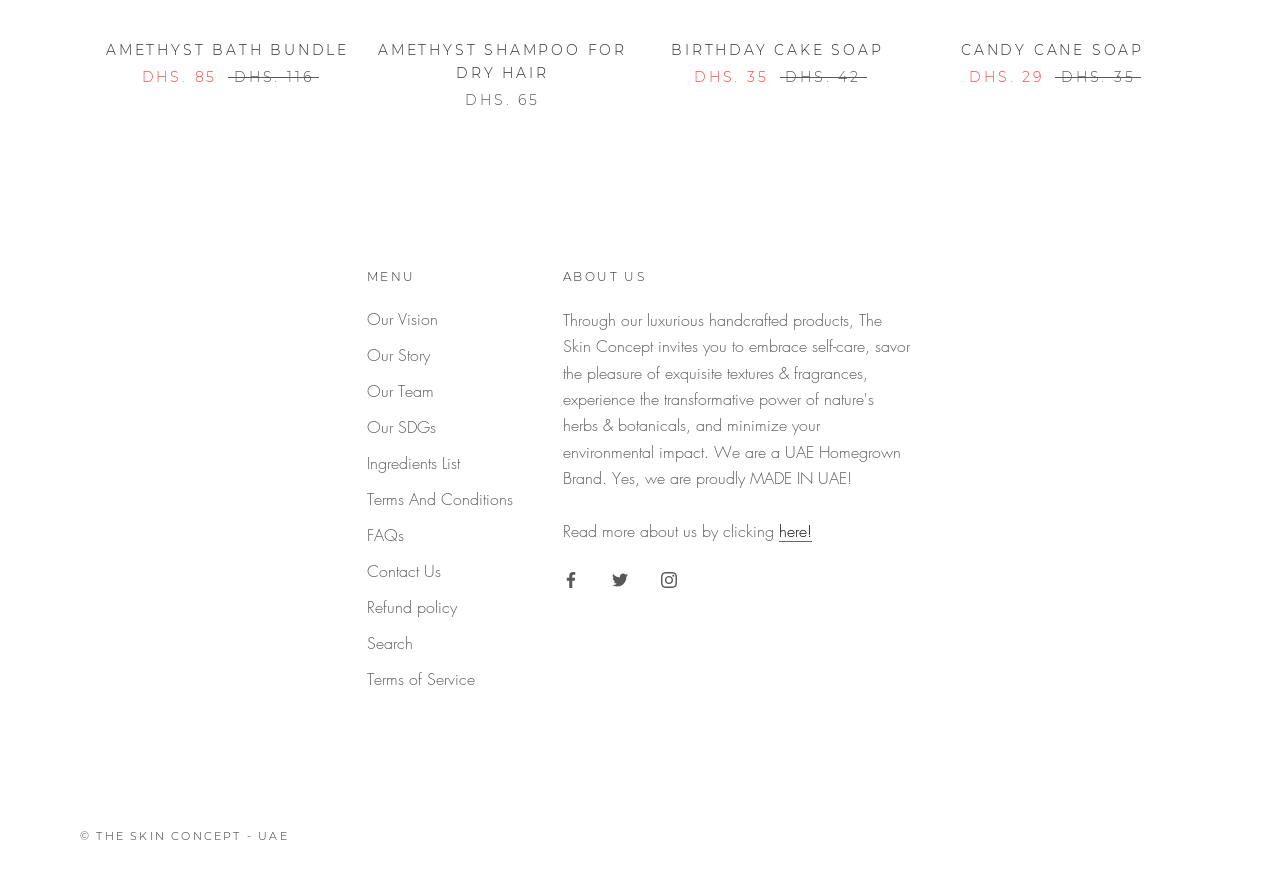Locate the bounding box coordinates of the clickable part needed for the task: "View Our Vision".

[0.287, 0.344, 0.401, 0.371]